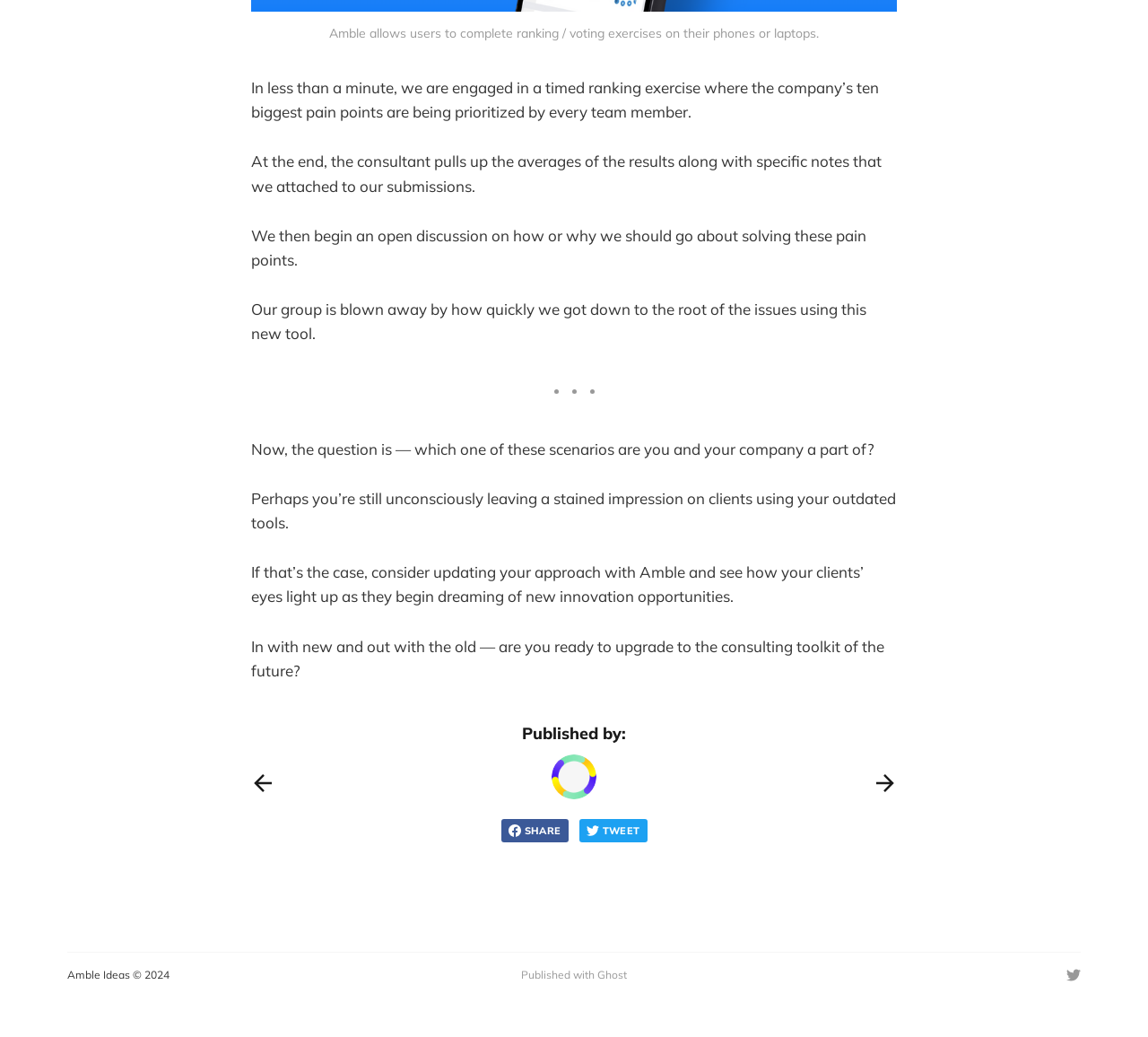Specify the bounding box coordinates (top-left x, top-left y, bottom-right x, bottom-right y) of the UI element in the screenshot that matches this description: Share

[0.436, 0.79, 0.495, 0.813]